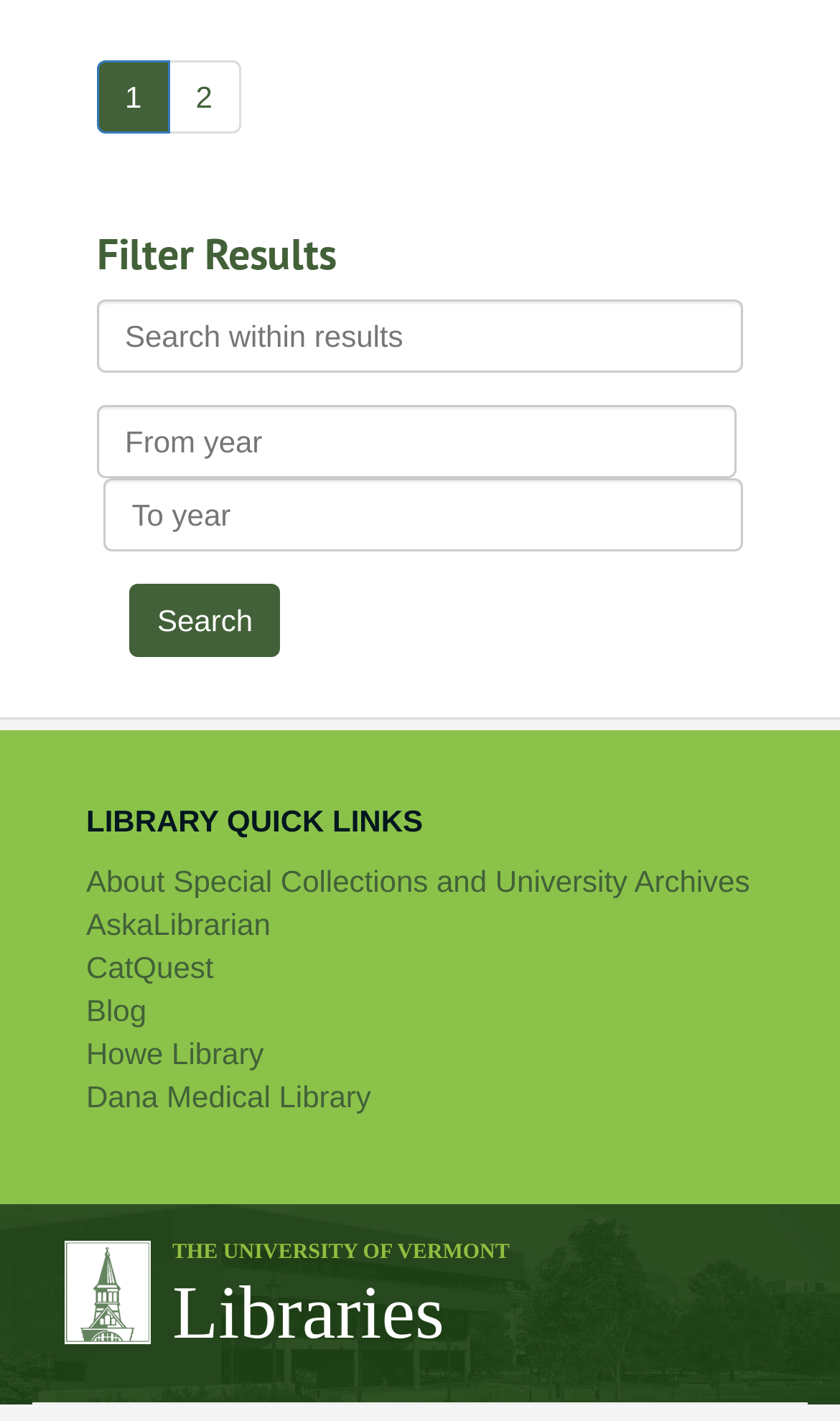What is the function of the 'Search' button?
Look at the image and provide a short answer using one word or a phrase.

Submit search query